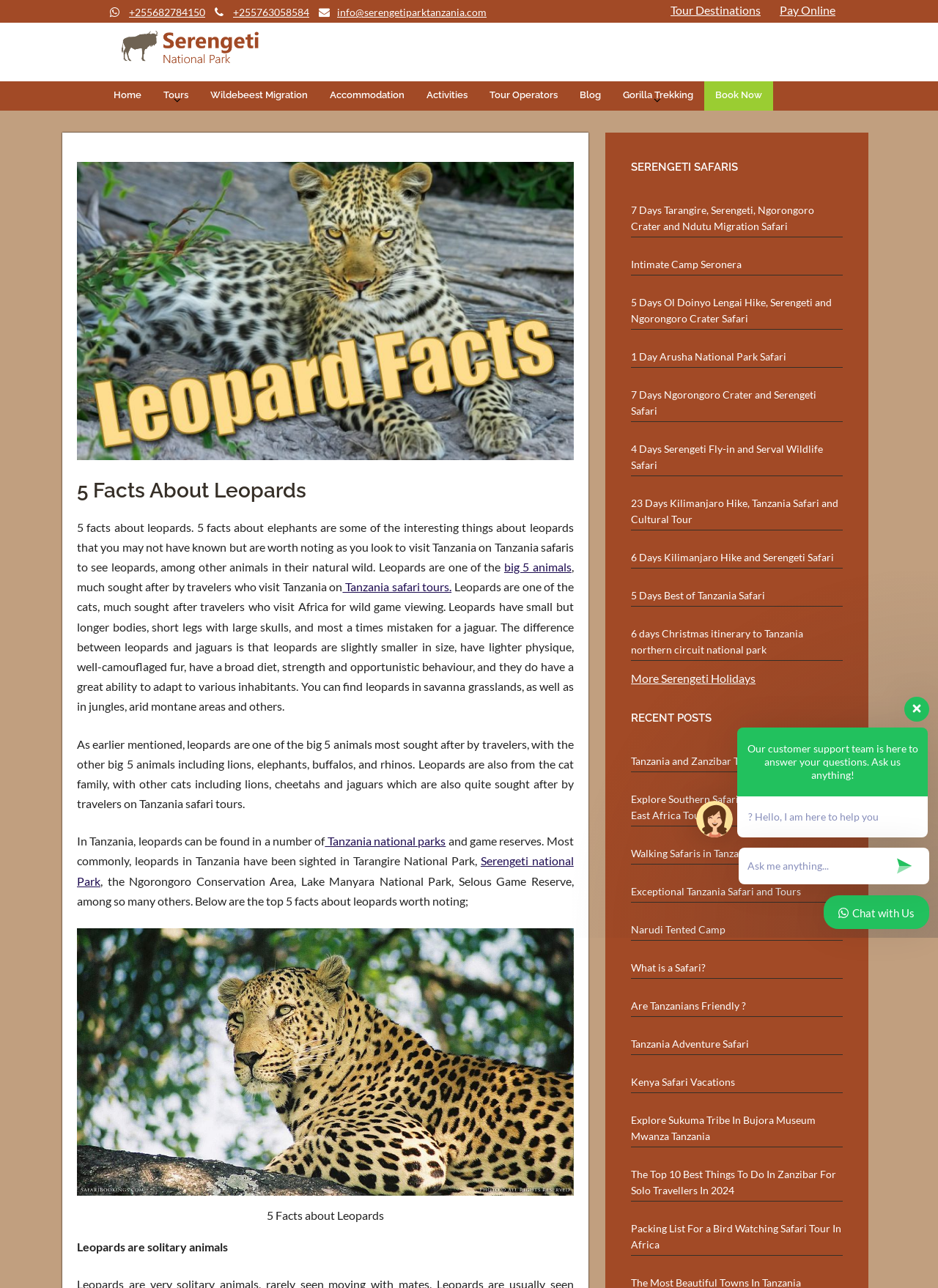Please locate and generate the primary heading on this webpage.

5 Facts About Leopards